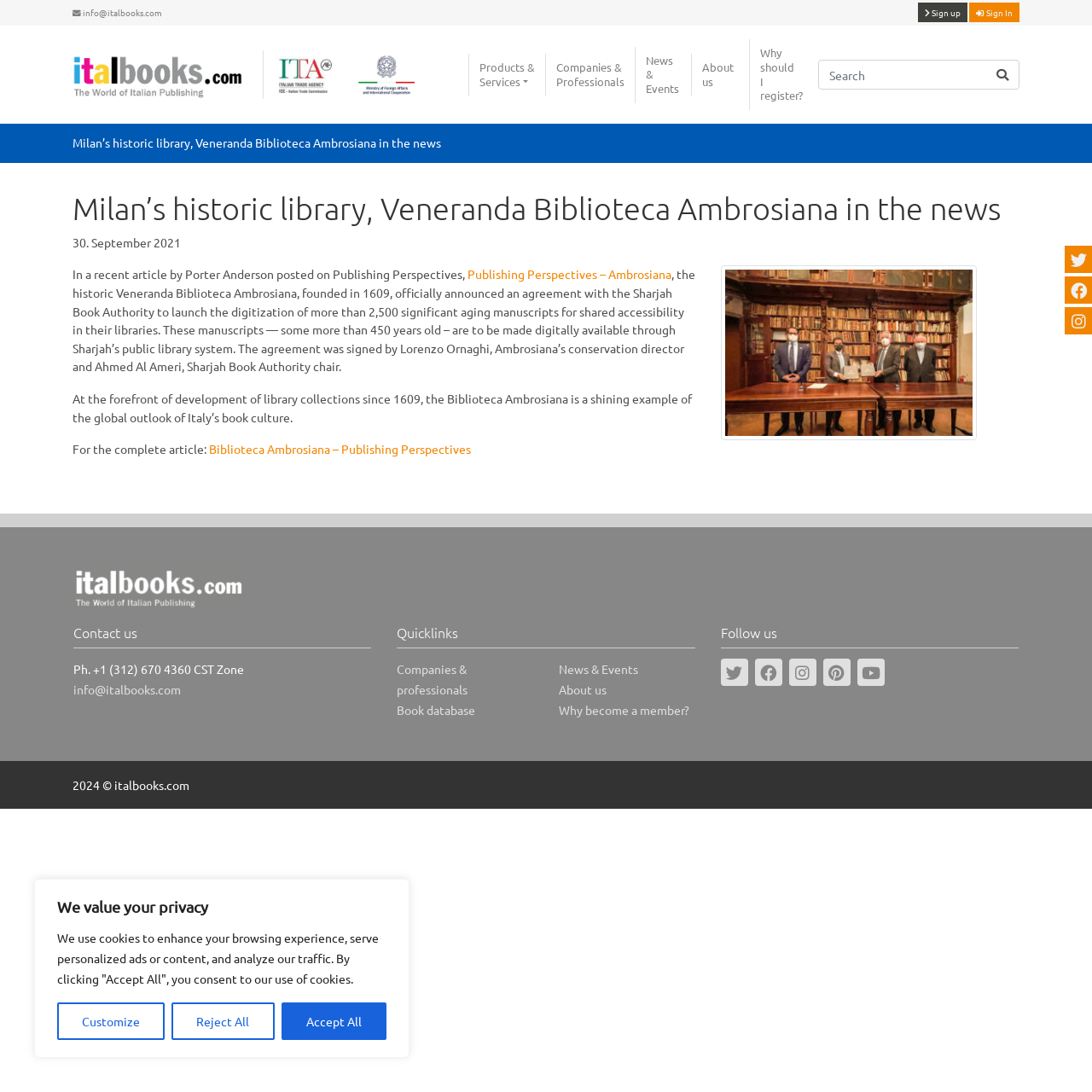Bounding box coordinates are to be given in the format (top-left x, top-left y, bottom-right x, bottom-right y). All values must be floating point numbers between 0 and 1. Provide the bounding box coordinate for the UI element described as: parent_node: Products &

[0.066, 0.046, 0.241, 0.091]